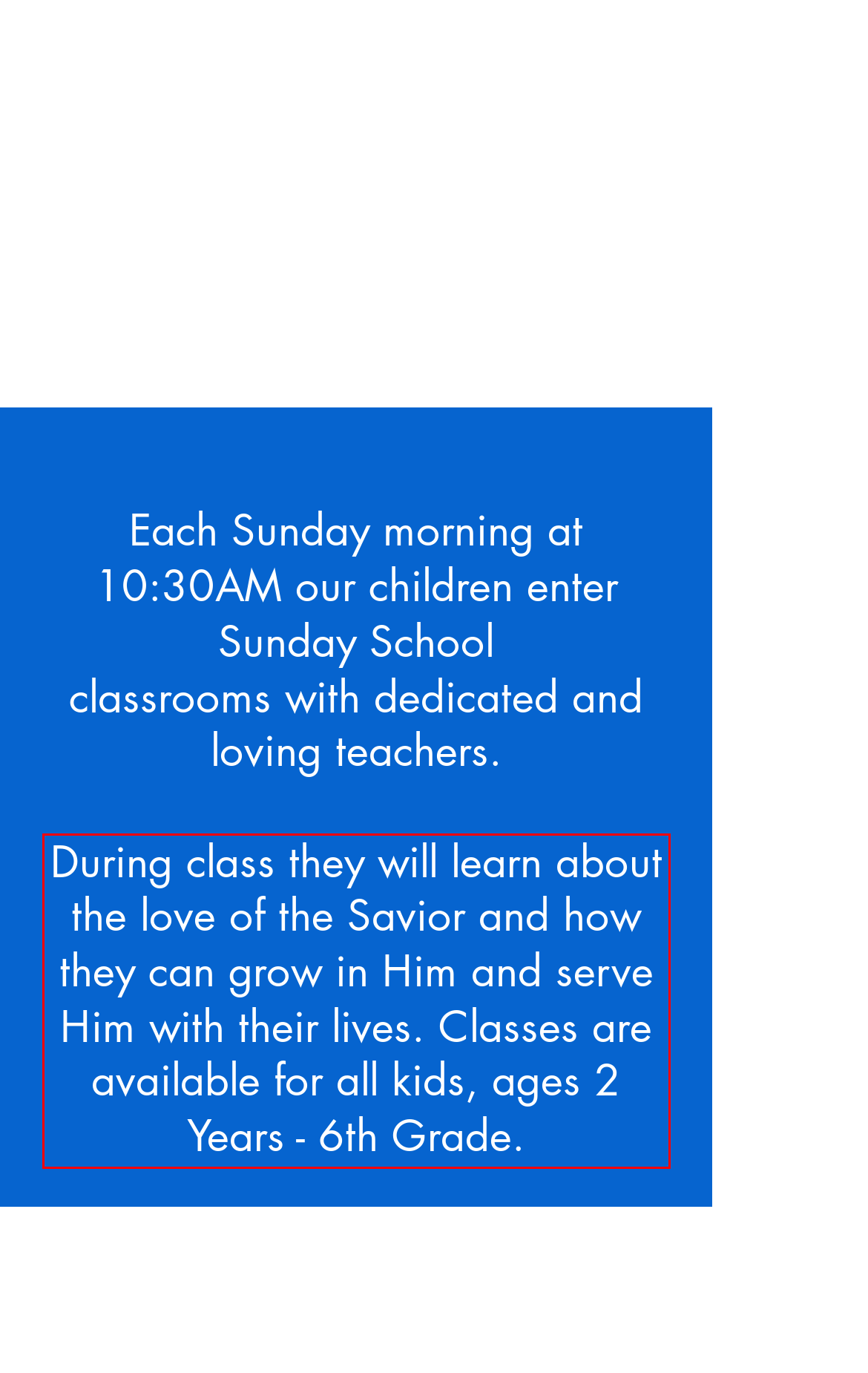Please use OCR to extract the text content from the red bounding box in the provided webpage screenshot.

During class they will learn about the love of the Savior and how they can grow in Him and serve Him with their lives. Classes are available for all kids, ages 2 Years - 6th Grade.